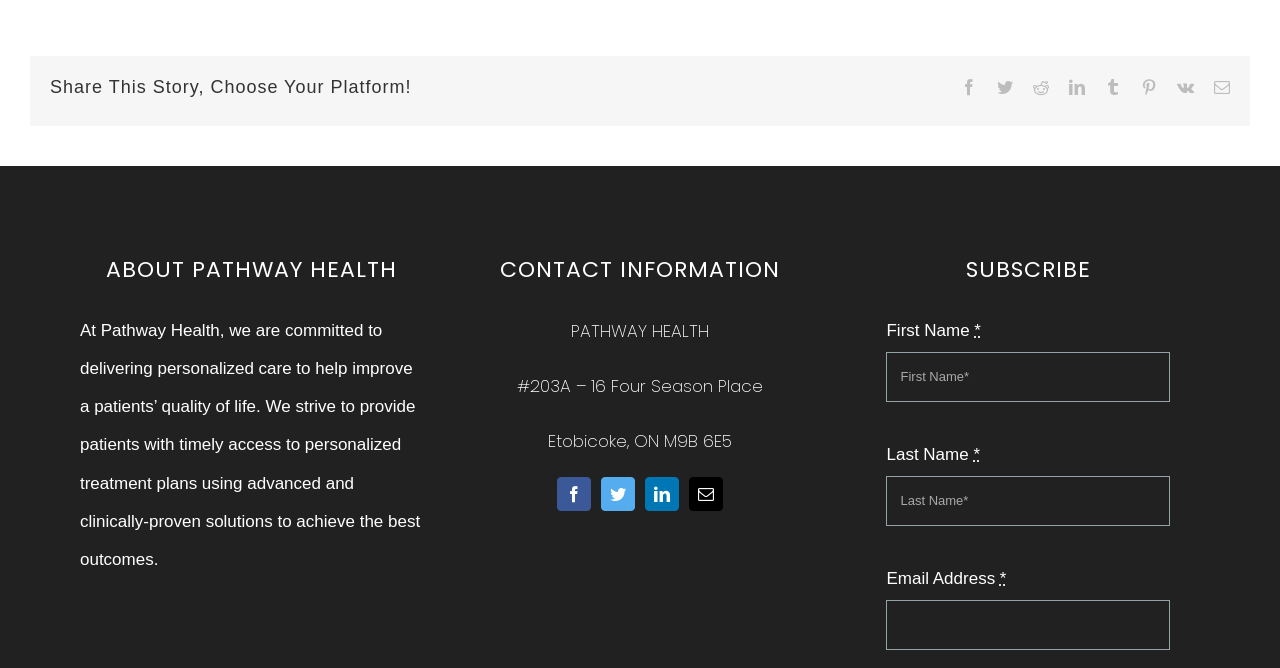Determine the bounding box coordinates of the clickable element necessary to fulfill the instruction: "Share on Facebook". Provide the coordinates as four float numbers within the 0 to 1 range, i.e., [left, top, right, bottom].

[0.751, 0.118, 0.763, 0.142]